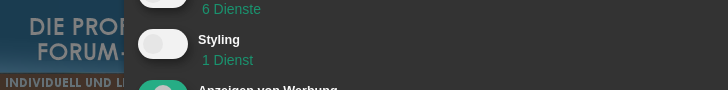Describe all the important aspects and details of the image.

The image showcases a user interface element, featuring toggle switches for different services on a dark-themed platform. The layout presents two distinct options: "6 Dienste" indicating six available services, and "Styling" representing one specific service. Below these toggles, there's an additional label, "Anzeigen von Werbung," which translates to "Show Advertising," suggesting further options for user customization or preferences regarding advertisements. The overall design emphasizes a modern and streamlined aesthetic, typical of contemporary web applications.